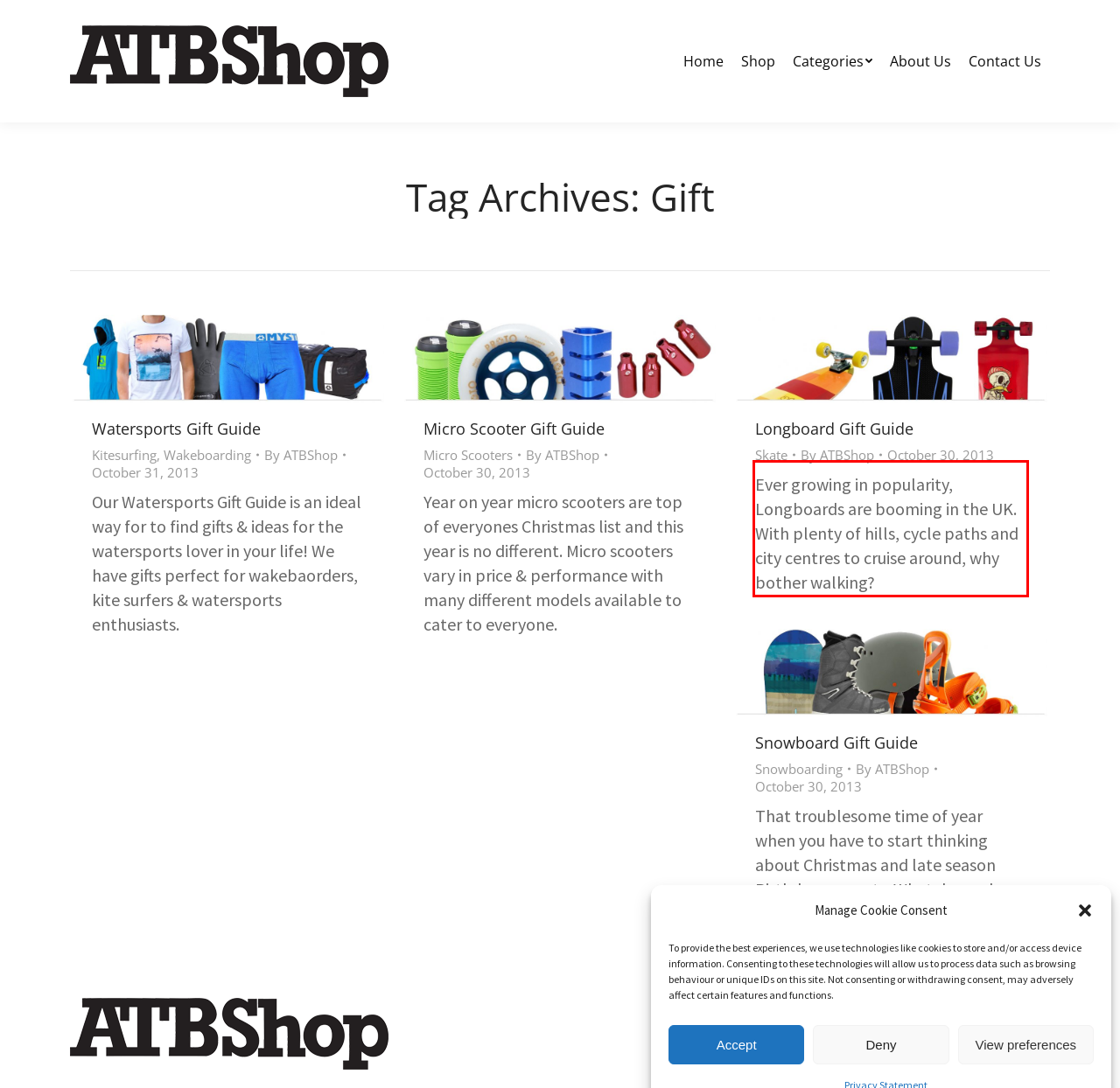Extract and provide the text found inside the red rectangle in the screenshot of the webpage.

Ever growing in popularity, Longboards are booming in the UK. With plenty of hills, cycle paths and city centres to cruise around, why bother walking?